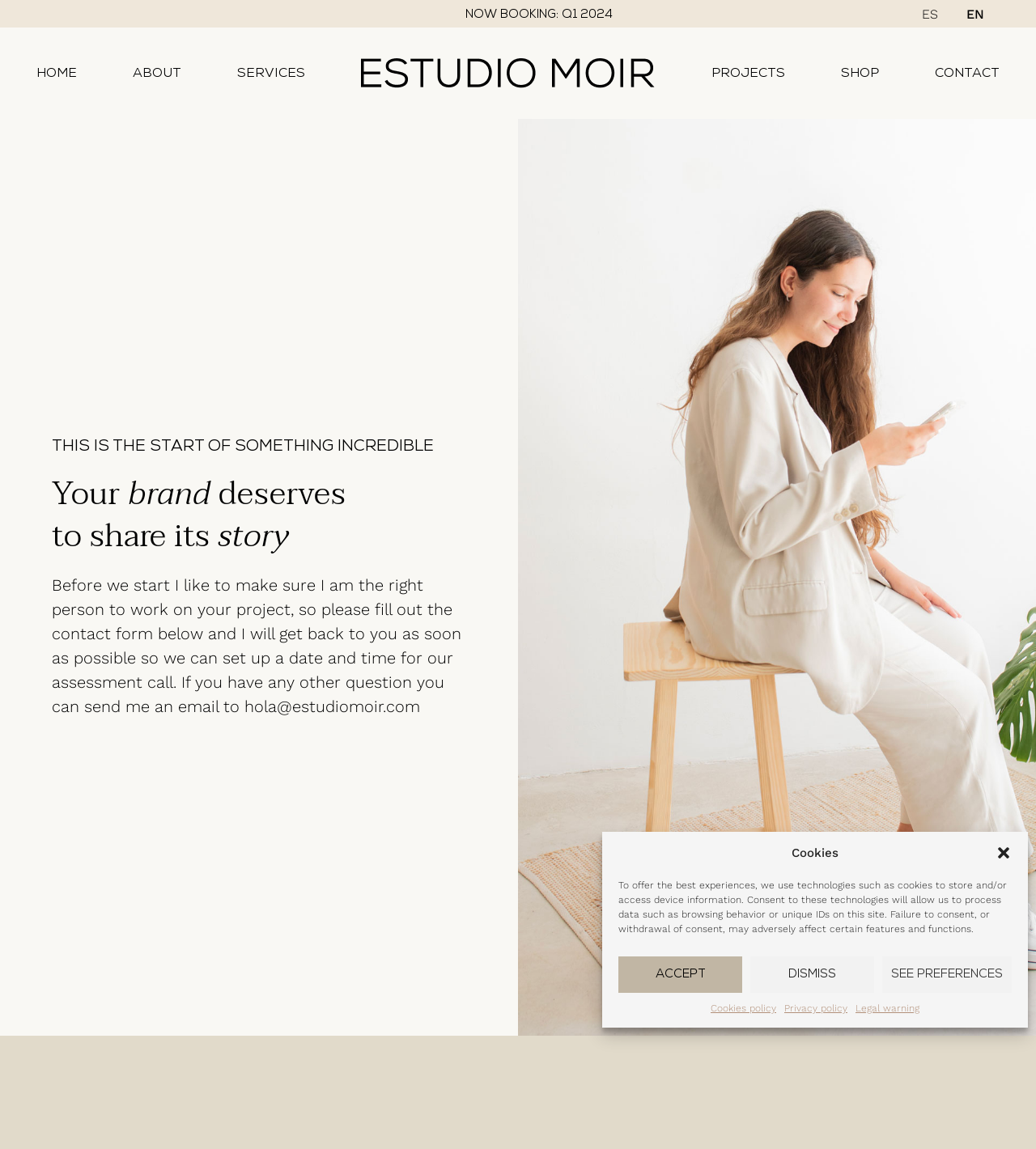Please identify the bounding box coordinates of the area I need to click to accomplish the following instruction: "View the CONTACT page".

[0.876, 0.042, 0.992, 0.086]